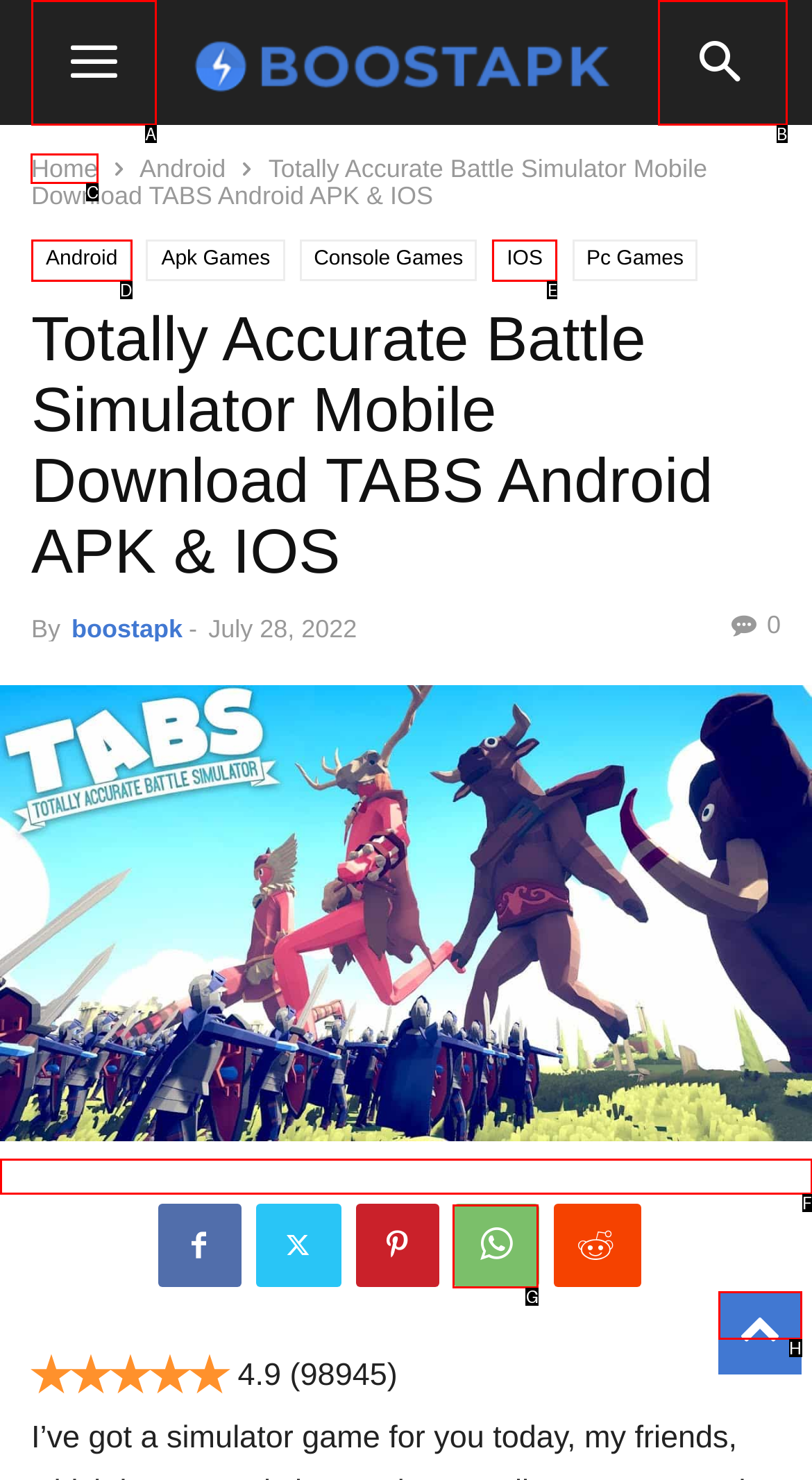Identify the letter of the correct UI element to fulfill the task: Go to the home page from the given options in the screenshot.

C